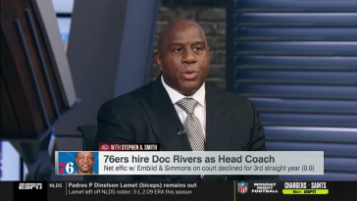What is the headline displayed on the screen below Magic Johnson?
Provide an in-depth and detailed answer to the question.

The image shows a screen display below Magic Johnson, which features a headline that reads '76ers hire Doc Rivers as Head Coach', indicating the topic of discussion in the scene.